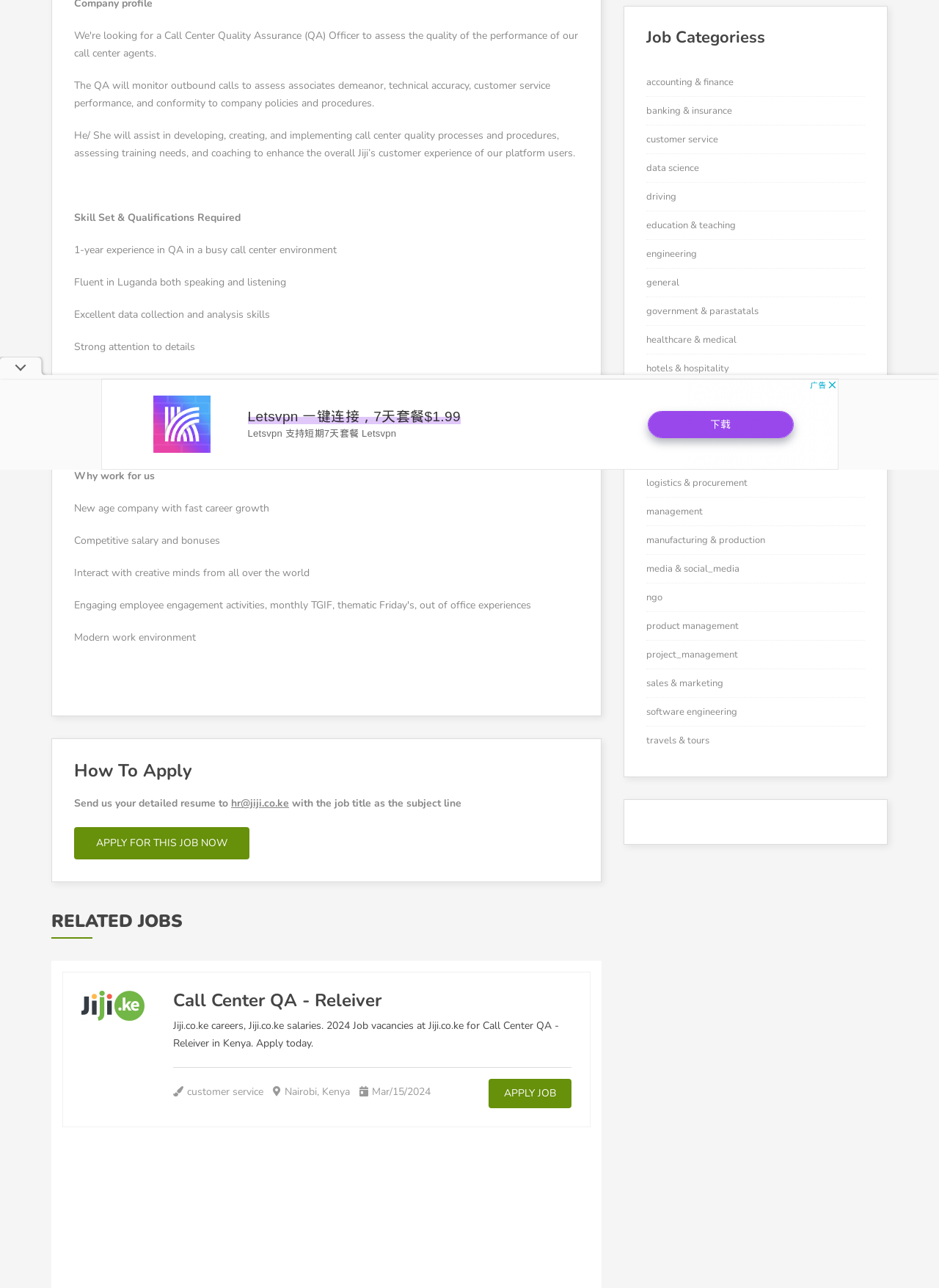Find and provide the bounding box coordinates for the UI element described with: "software engineering".

[0.688, 0.546, 0.785, 0.559]